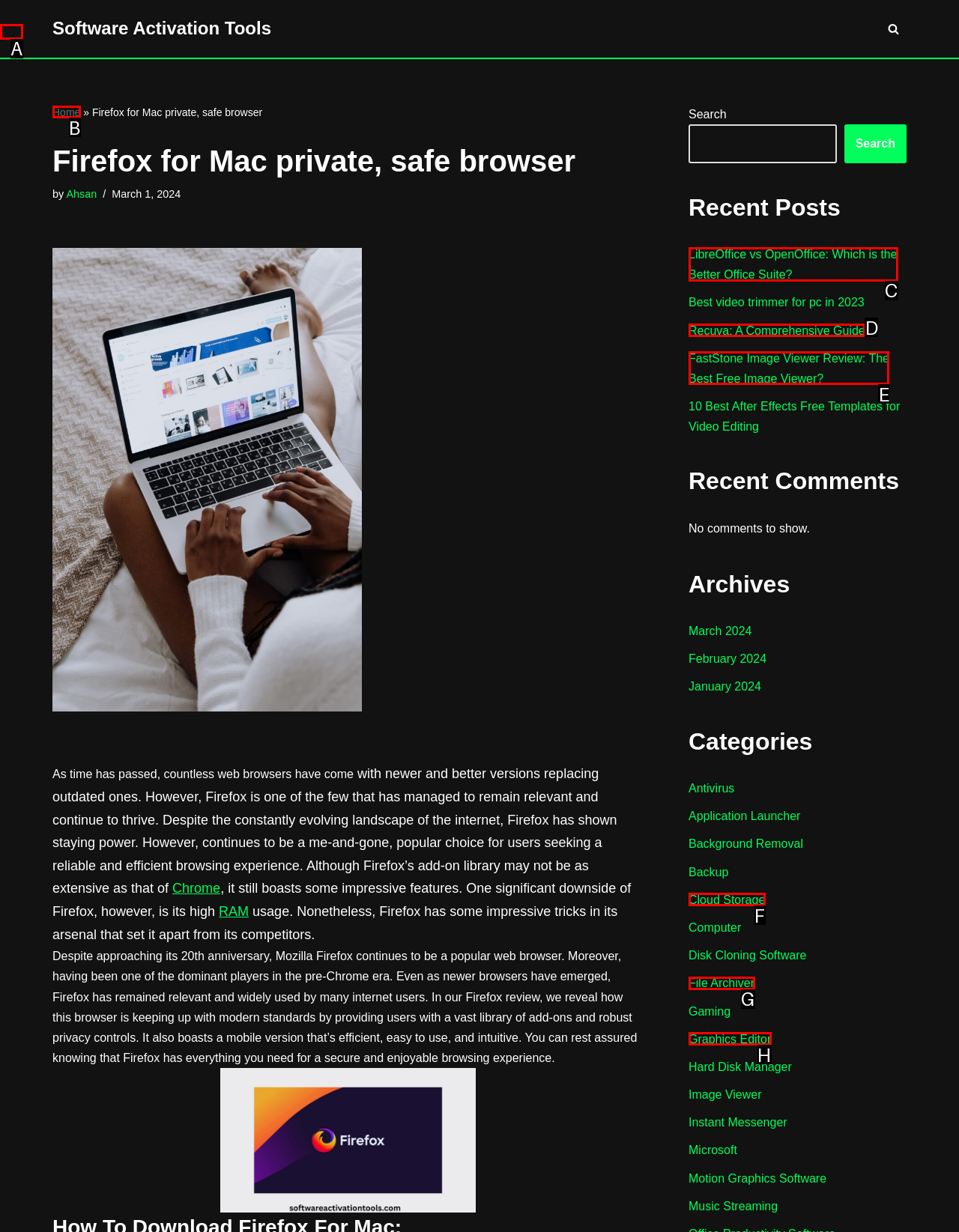Choose the HTML element you need to click to achieve the following task: Click the logo to go to the homepage
Respond with the letter of the selected option from the given choices directly.

None